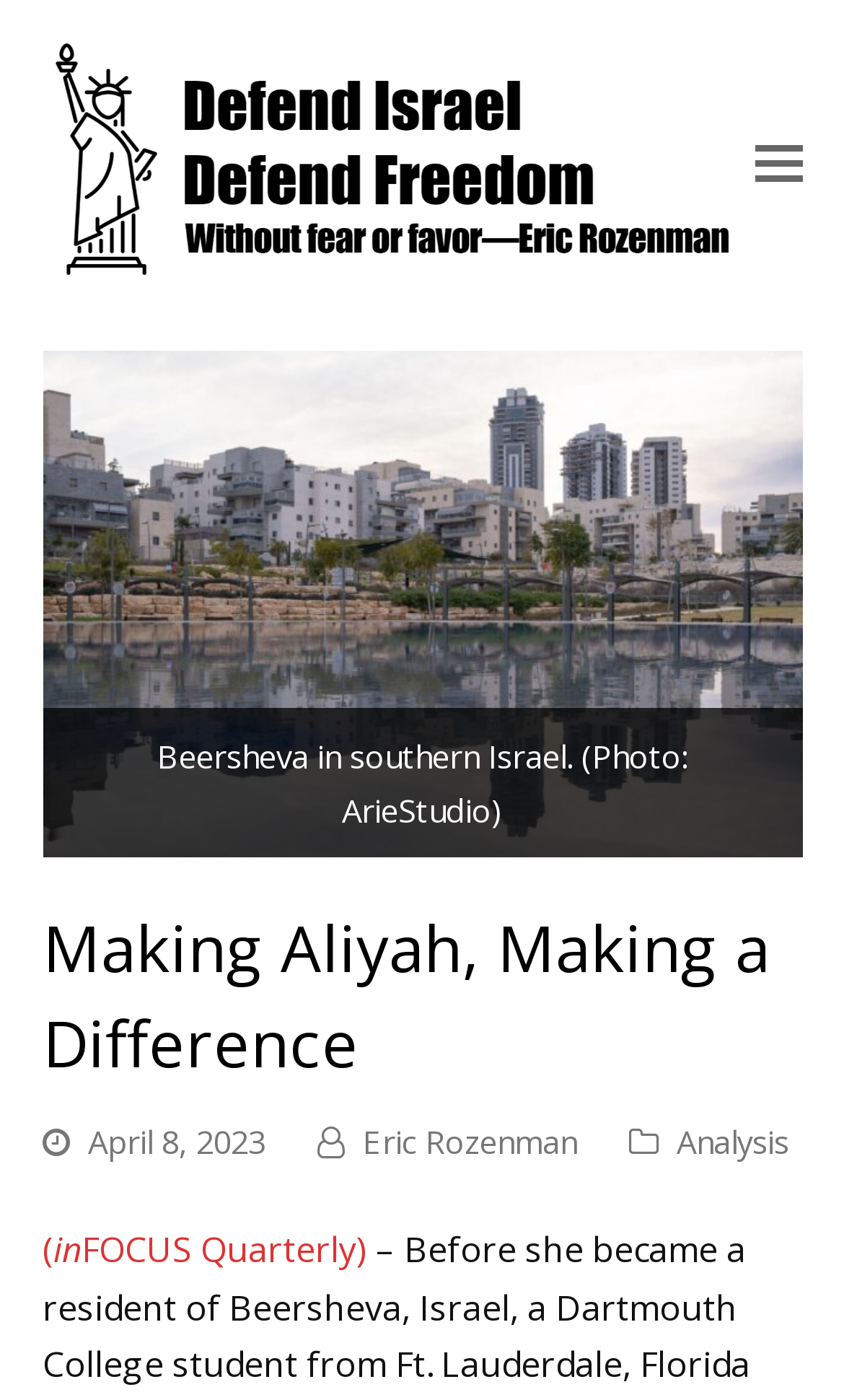Given the description Open Mobile Menu, predict the bounding box coordinates of the UI element. Ensure the coordinates are in the format (top-left x, top-left y, bottom-right x, bottom-right y) and all values are between 0 and 1.

[0.894, 0.09, 0.95, 0.137]